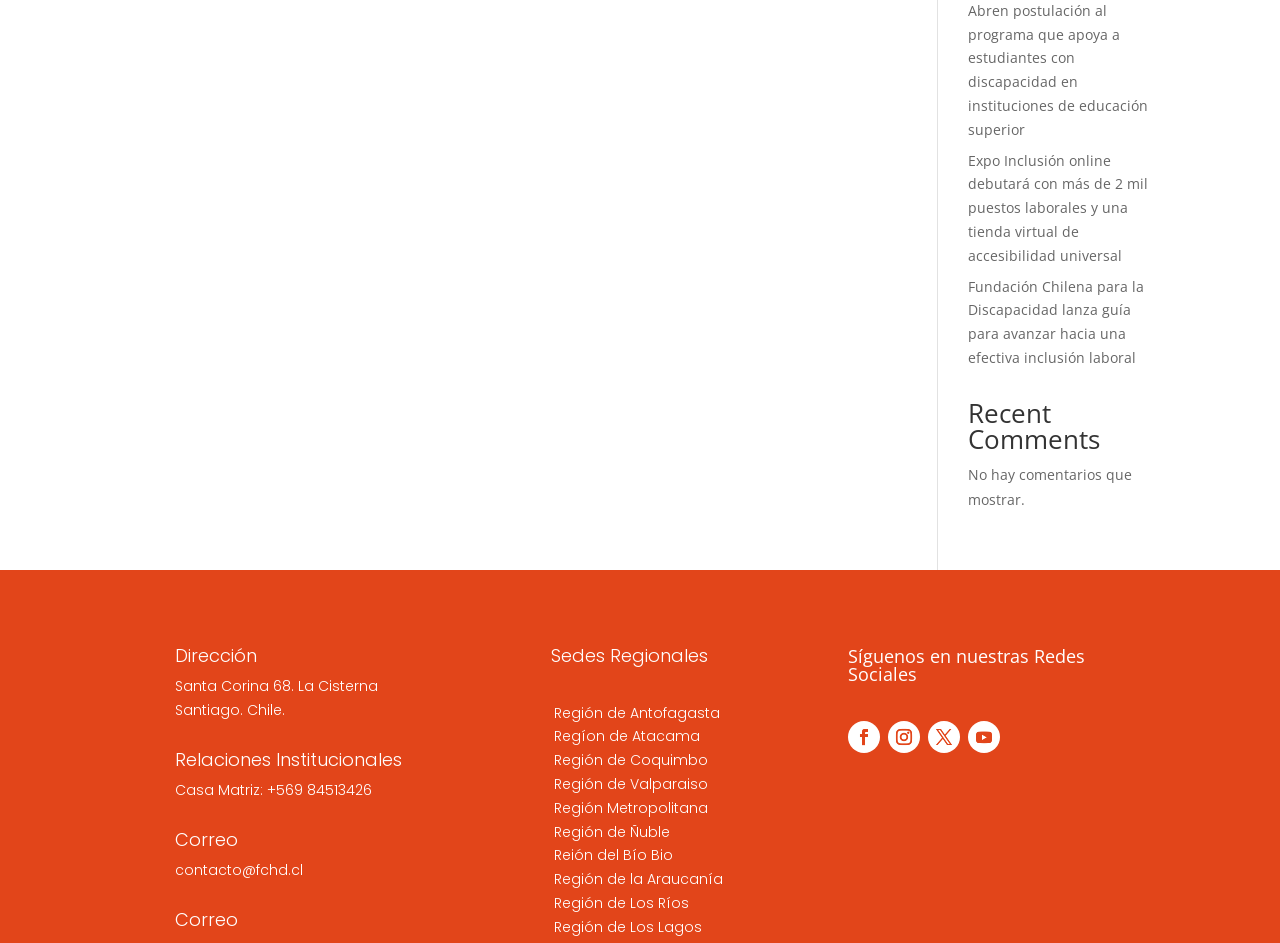Please provide a detailed answer to the question below based on the screenshot: 
What is the address of the organization?

I found the address by looking at the 'Dirección' section, which is located in a LayoutTable element. The address is provided in a StaticText element with the text 'Santa Corina 68. La Cisterna Santiago. Chile.'.